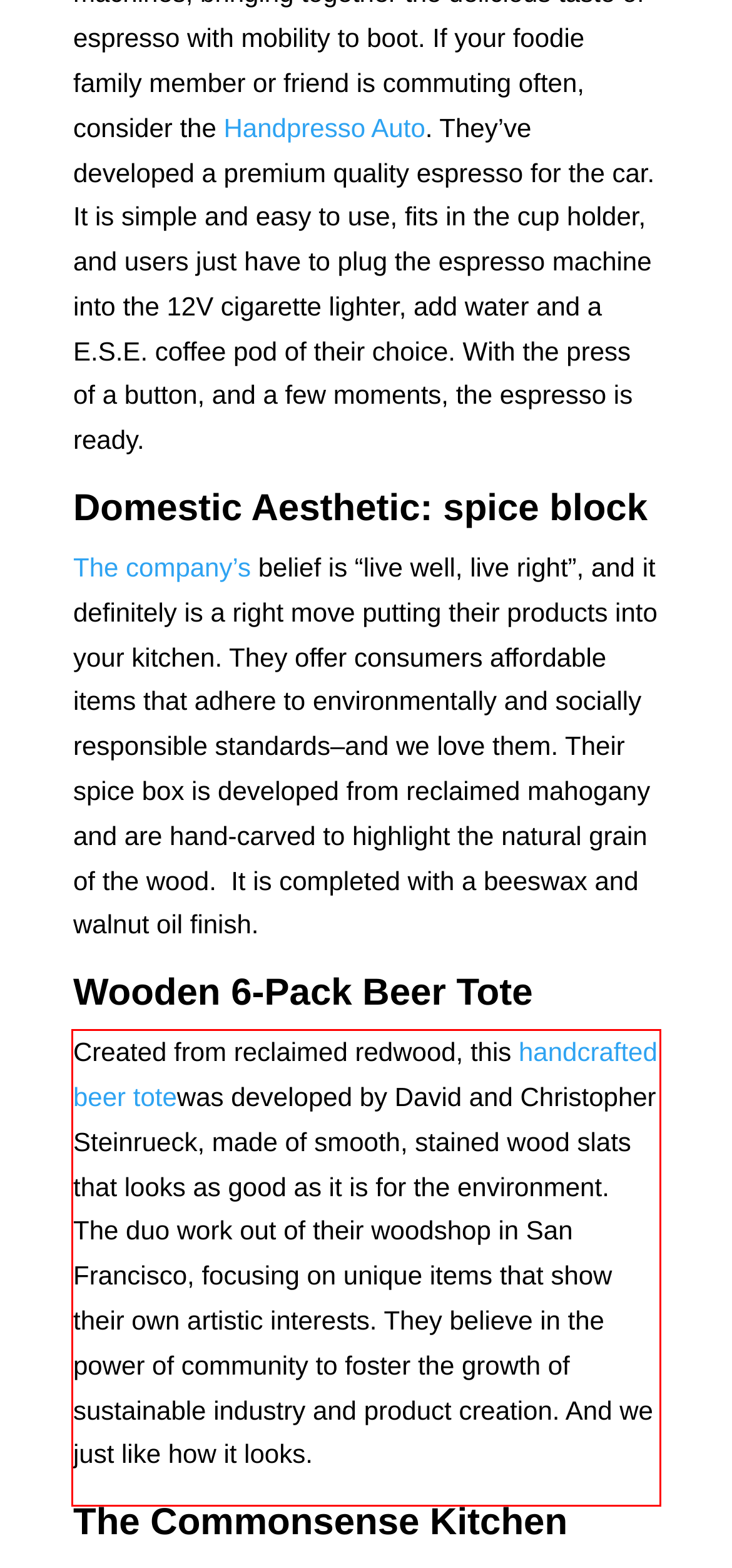Please identify and extract the text from the UI element that is surrounded by a red bounding box in the provided webpage screenshot.

Created from reclaimed redwood, this handcrafted beer totewas developed by David and Christopher Steinrueck, made of smooth, stained wood slats that looks as good as it is for the environment. The duo work out of their woodshop in San Francisco, focusing on unique items that show their own artistic interests. They believe in the power of community to foster the growth of sustainable industry and product creation. And we just like how it looks.